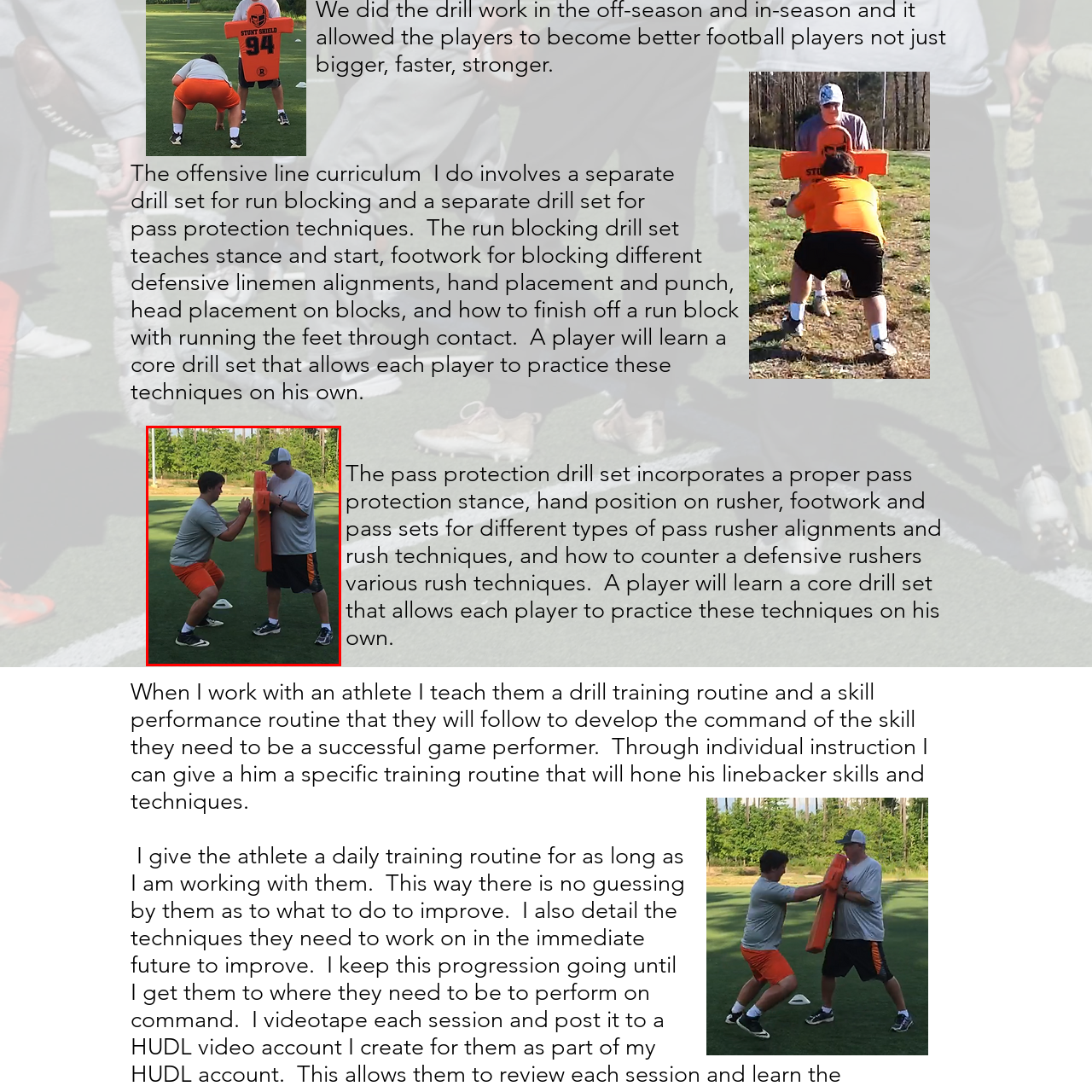Please provide a thorough description of the image inside the red frame.

The image showcases a dynamic football training session focused on offensive line techniques. In a lush green field setting, a young athlete is positioned in a low, athletic stance while engaging with a coach who holds an orange blocking pad. The coach, wearing a gray shirt and a cap, demonstrates effective hand placement and body mechanics, emphasizing the proper technique for positioning during play. The athlete, dressed in a gray t-shirt and orange shorts, exhibits concentration as he prepares to execute a blocking drill. The scene captures a moment of hands-on instruction, showcasing the importance of skill development in football, particularly for offensive linemen honing their blocking and defensive engagement techniques.